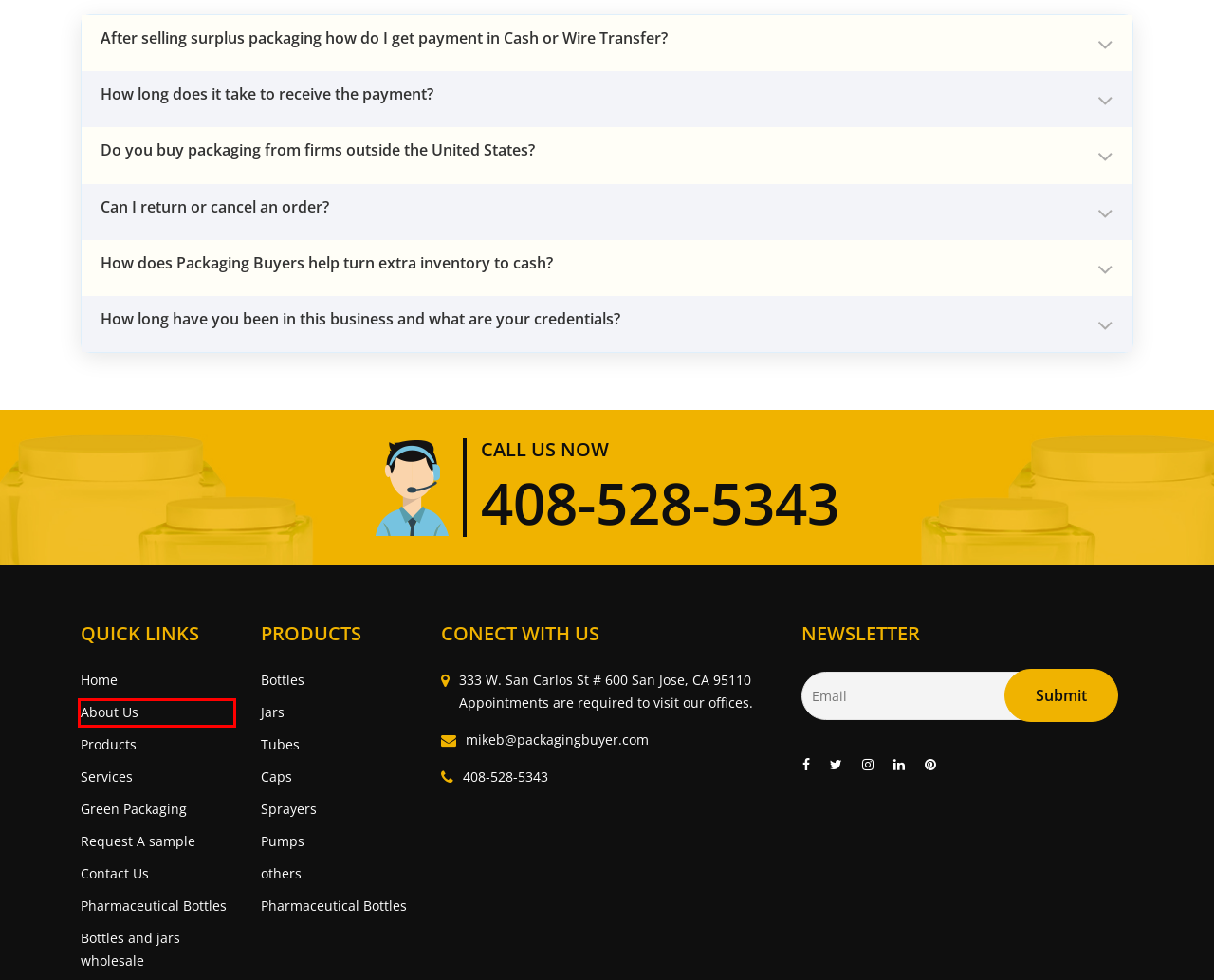Look at the screenshot of a webpage where a red bounding box surrounds a UI element. Your task is to select the best-matching webpage description for the new webpage after you click the element within the bounding box. The available options are:
A. Jars Wholesale: Buy And Sell Jars In Bulk - Packaging Buyer
B. Pharmaceutical Bottles | Buy And Sell Pharmaceutical Bottles
C. Buy And Sell Caps Wholesale - Packaging Buyer
D. Buy And Sell Sprayers - Packaging Buyers
E. Shop Wholesale Containers And Packaging | Buy And Sell Here
F. Bottles And Jars Wholesale - Packaging Buyer
G. About Us - PackagingBuyer
H. Buy And Sell Pumps Here - Packaging Buyer

G